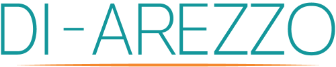What is the primary focus of DI-Arezzo?
Answer the question with a single word or phrase, referring to the image.

Music education and performance